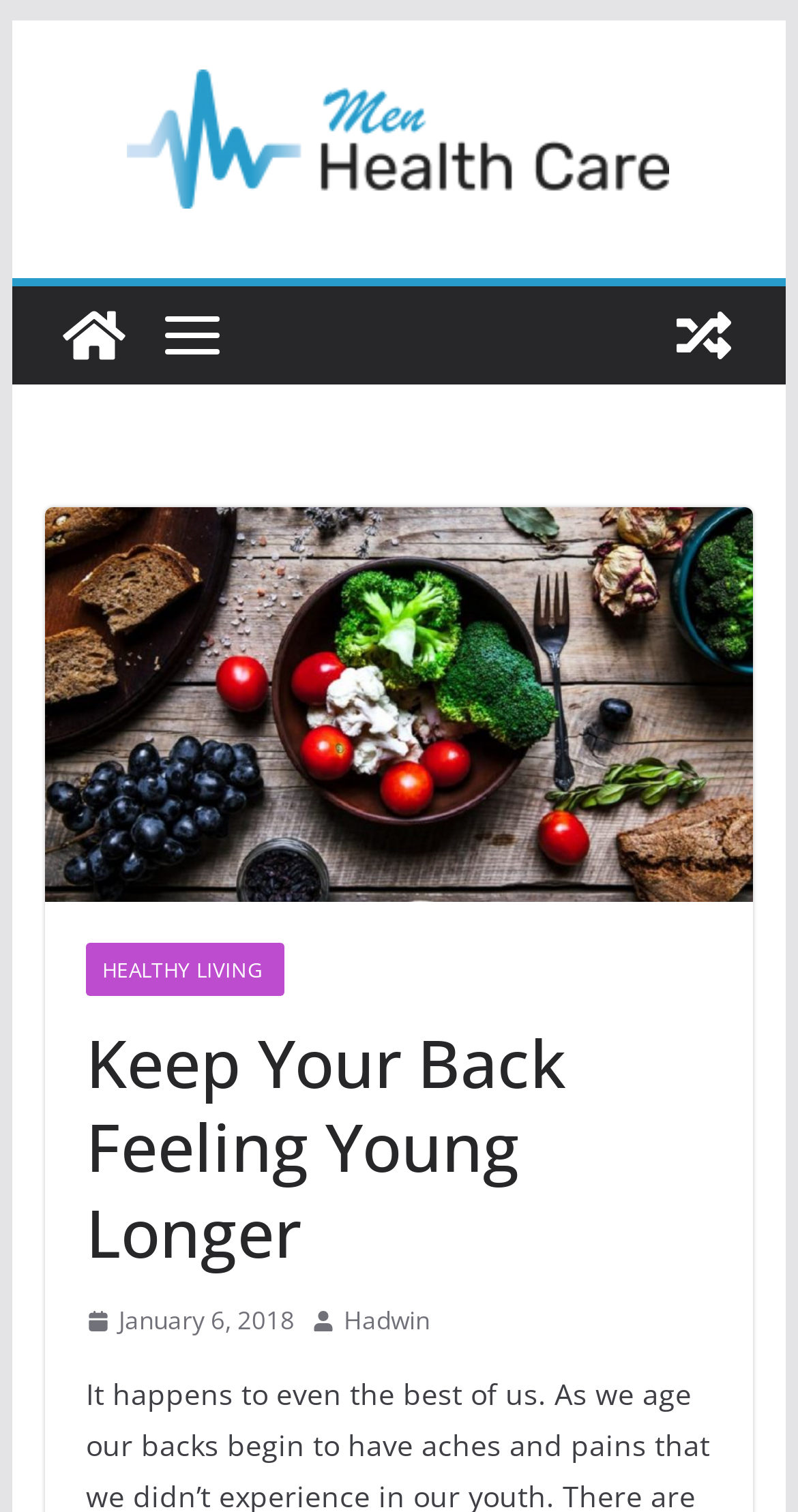Please provide a comprehensive response to the question below by analyzing the image: 
Who is the author of the article?

I determined the author of the article by looking at the link element with the text 'Hadwin' which is likely to be the author's name.